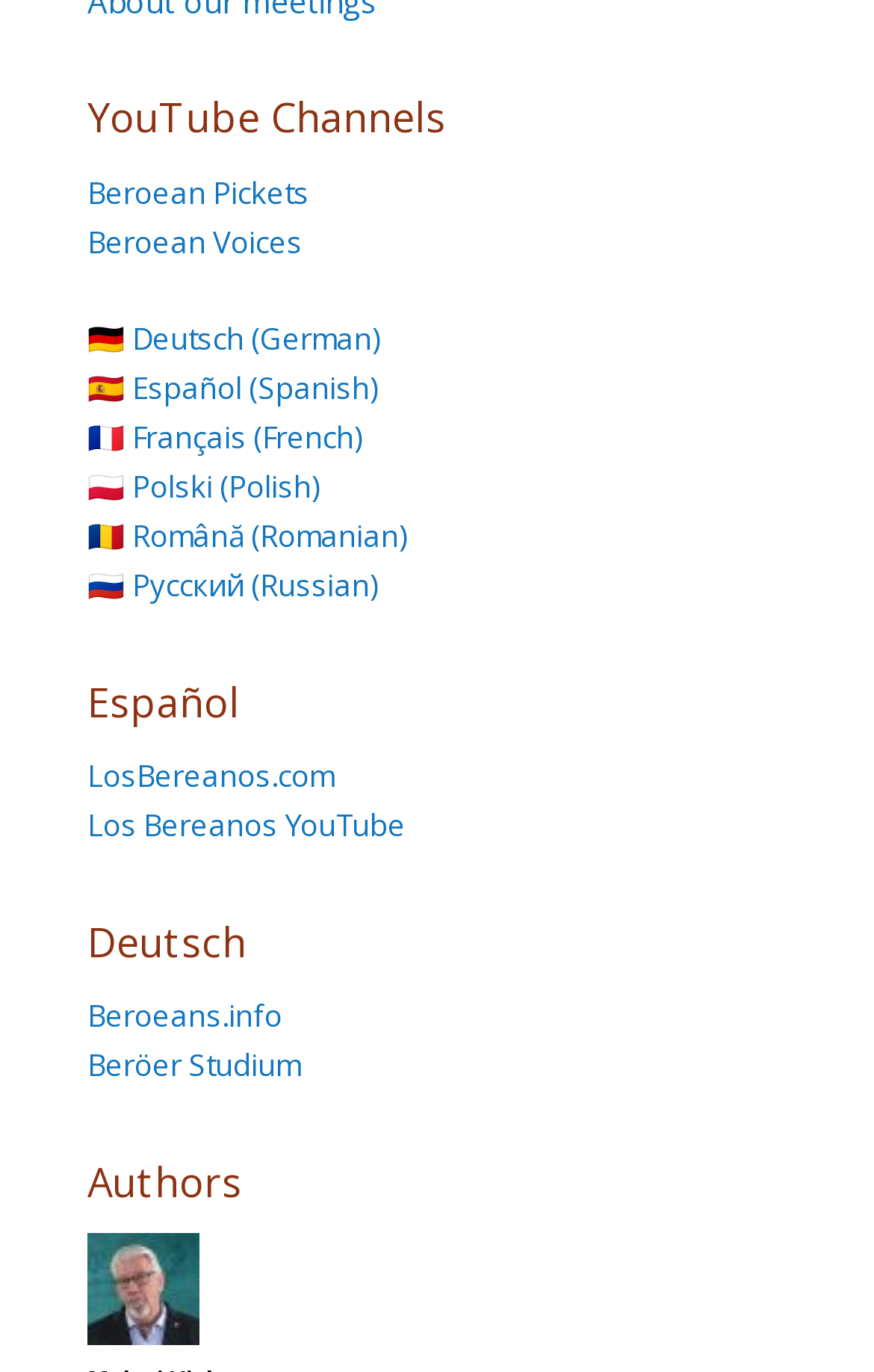From the webpage screenshot, identify the region described by 🇷🇺 Русский (Russian). Provide the bounding box coordinates as (top-left x, top-left y, bottom-right x, bottom-right y), with each value being a floating point number between 0 and 1.

[0.1, 0.411, 0.433, 0.44]